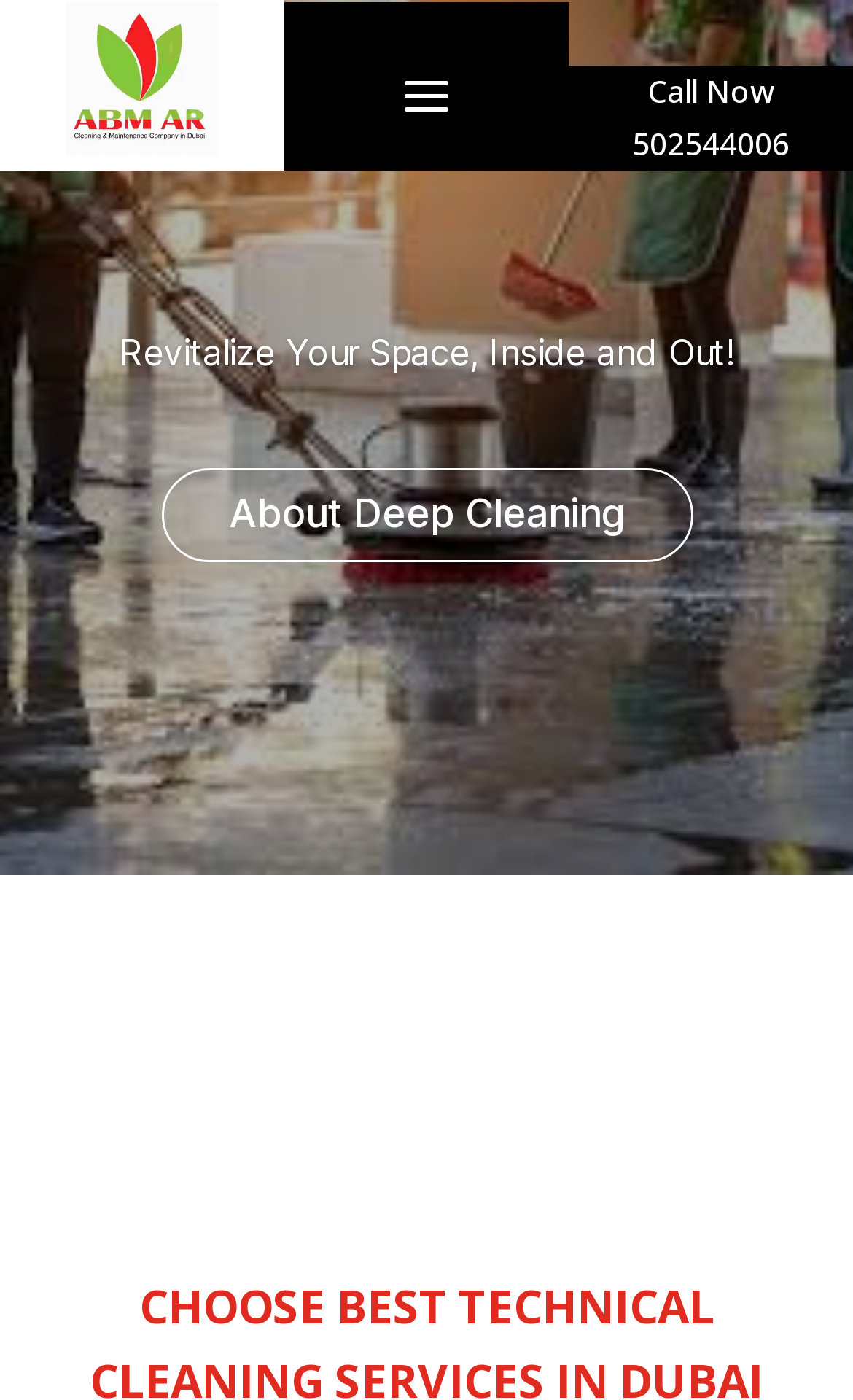Find the bounding box coordinates corresponding to the UI element with the description: "Binmile – Software Development Company". The coordinates should be formatted as [left, top, right, bottom], with values as floats between 0 and 1.

None